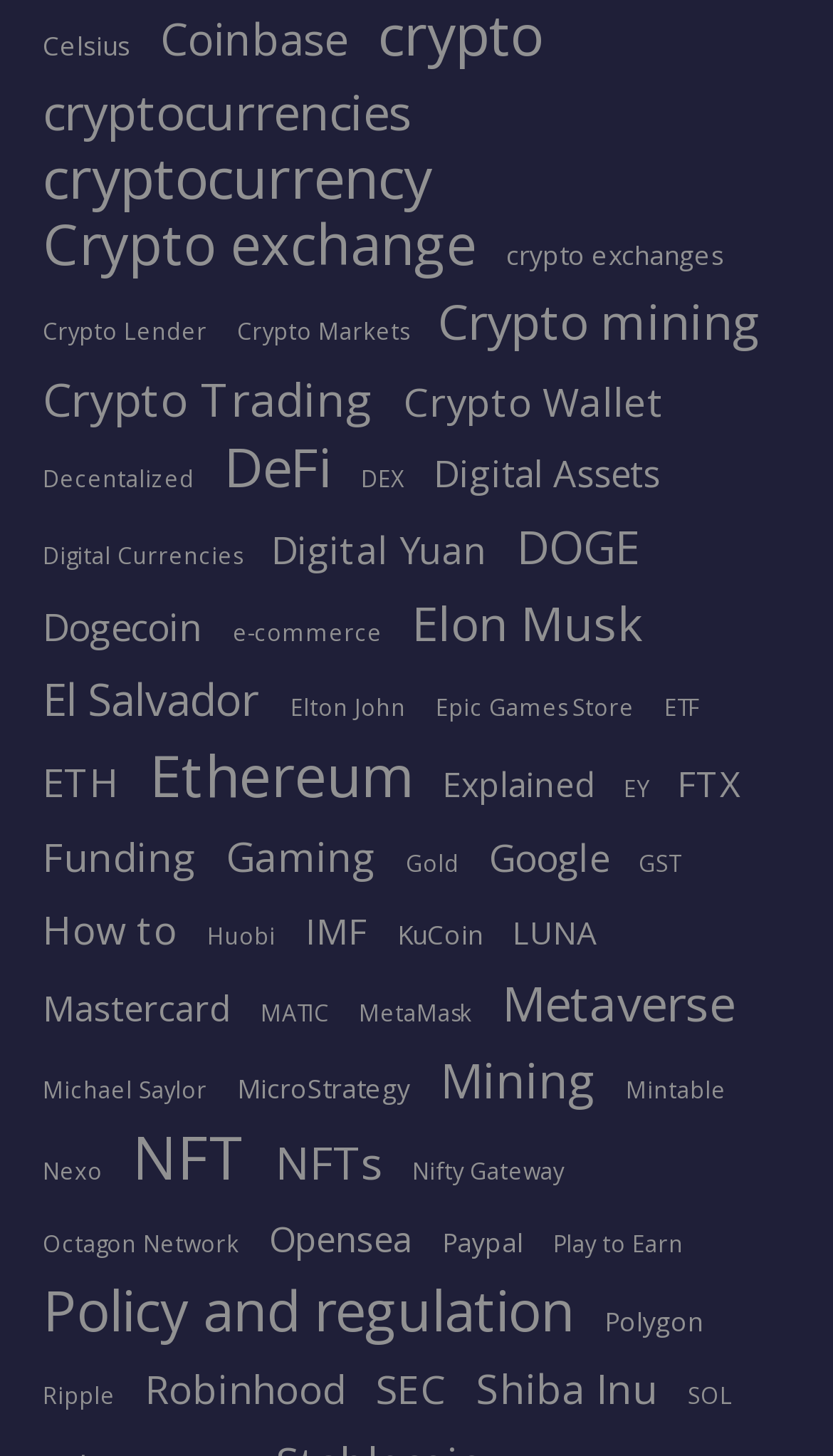Carefully examine the image and provide an in-depth answer to the question: How many links are related to exchanges?

I counted the number of links on the page that are related to exchanges, and there are 5 of them. I did this by looking at the text of each link and checking if it mentions an exchange or a related concept.